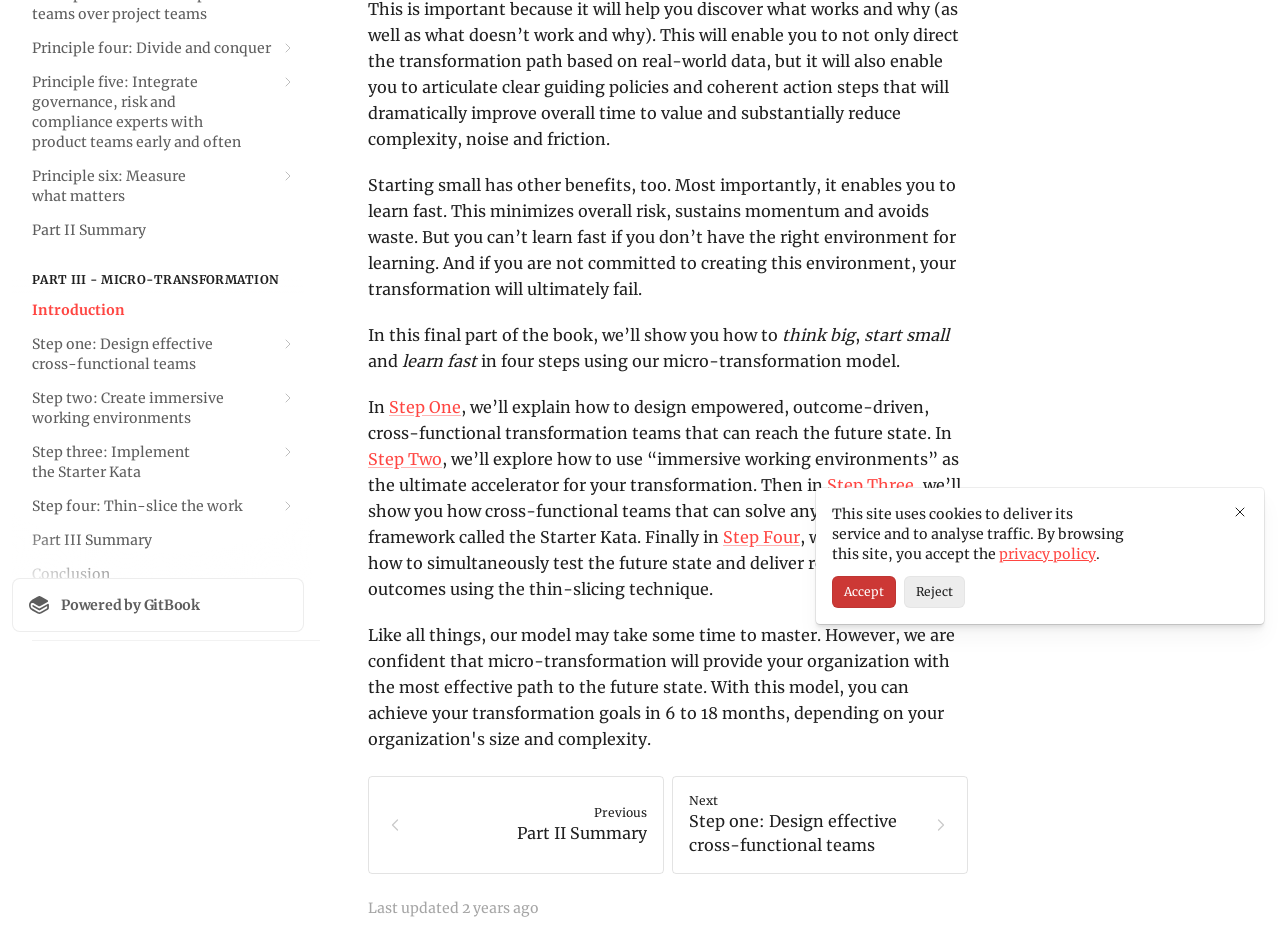Please determine the bounding box coordinates, formatted as (top-left x, top-left y, bottom-right x, bottom-right y), with all values as floating point numbers between 0 and 1. Identify the bounding box of the region described as: Principle six: Measure what matters

[0.009, 0.168, 0.238, 0.223]